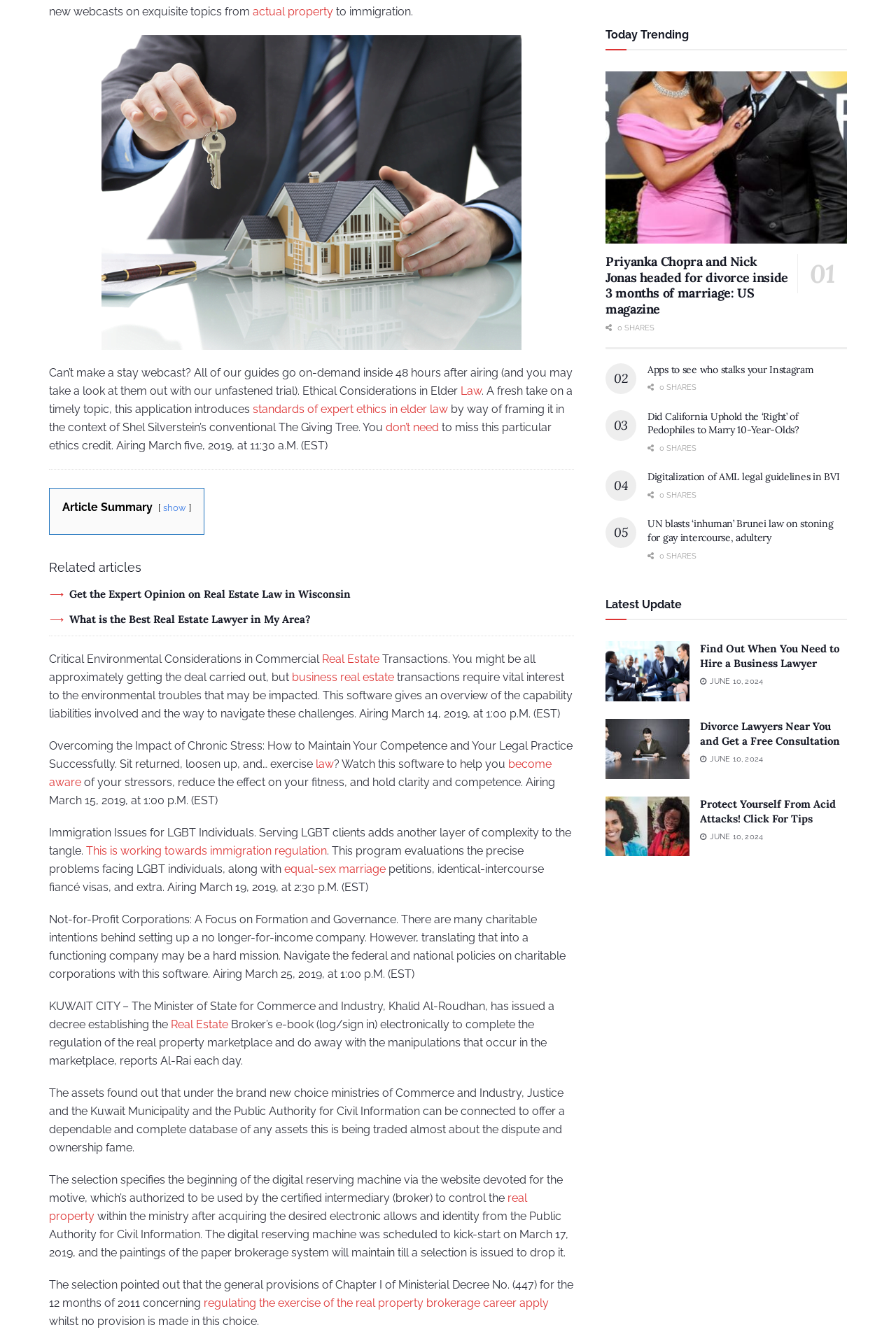Using the format (top-left x, top-left y, bottom-right x, bottom-right y), provide the bounding box coordinates for the described UI element. All values should be floating point numbers between 0 and 1: business real estate

[0.326, 0.501, 0.44, 0.511]